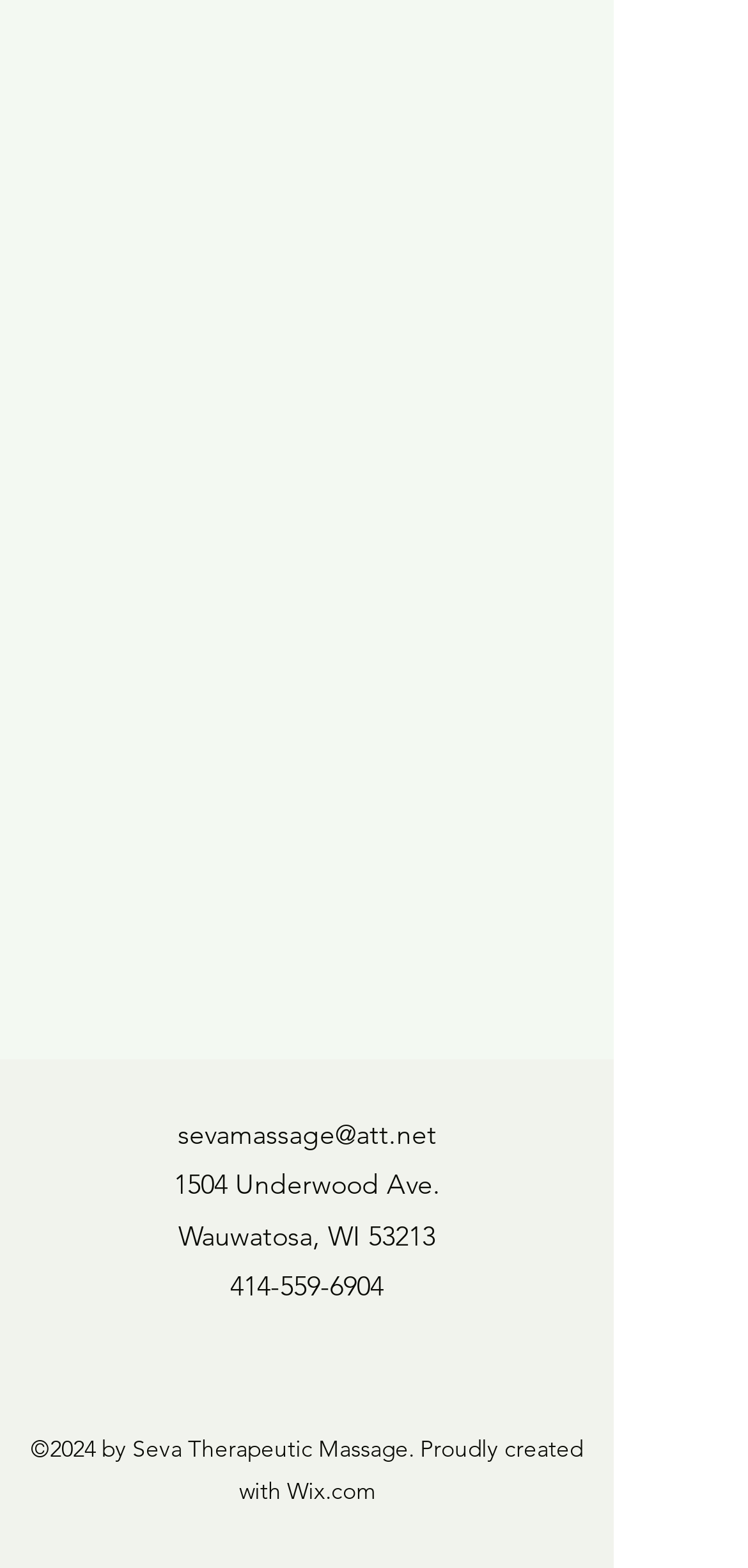What is the copyright year of the website? Examine the screenshot and reply using just one word or a brief phrase.

2024